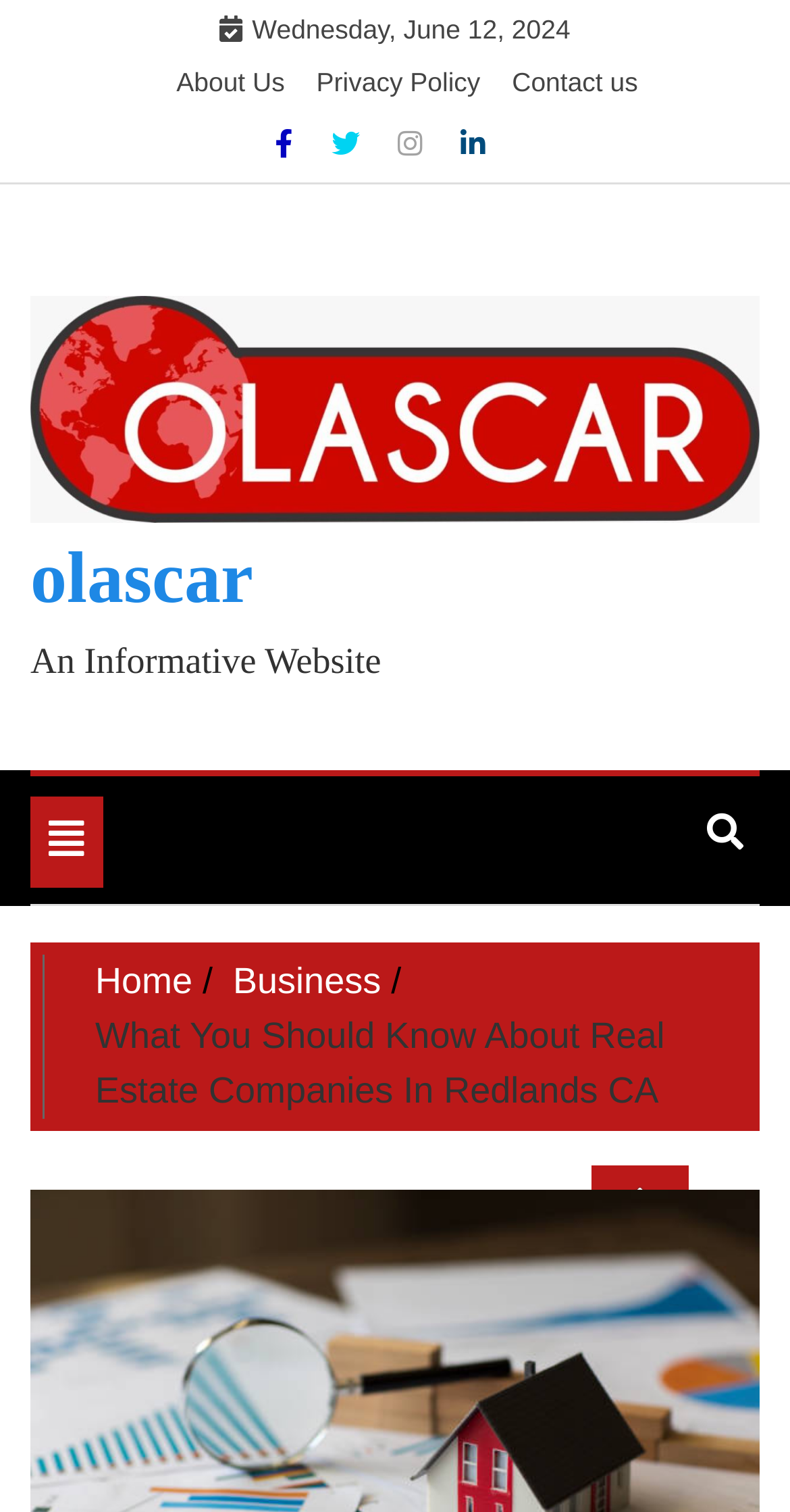Please determine the bounding box coordinates for the UI element described as: "parent_node: Skip to content".

[0.749, 0.771, 0.872, 0.823]